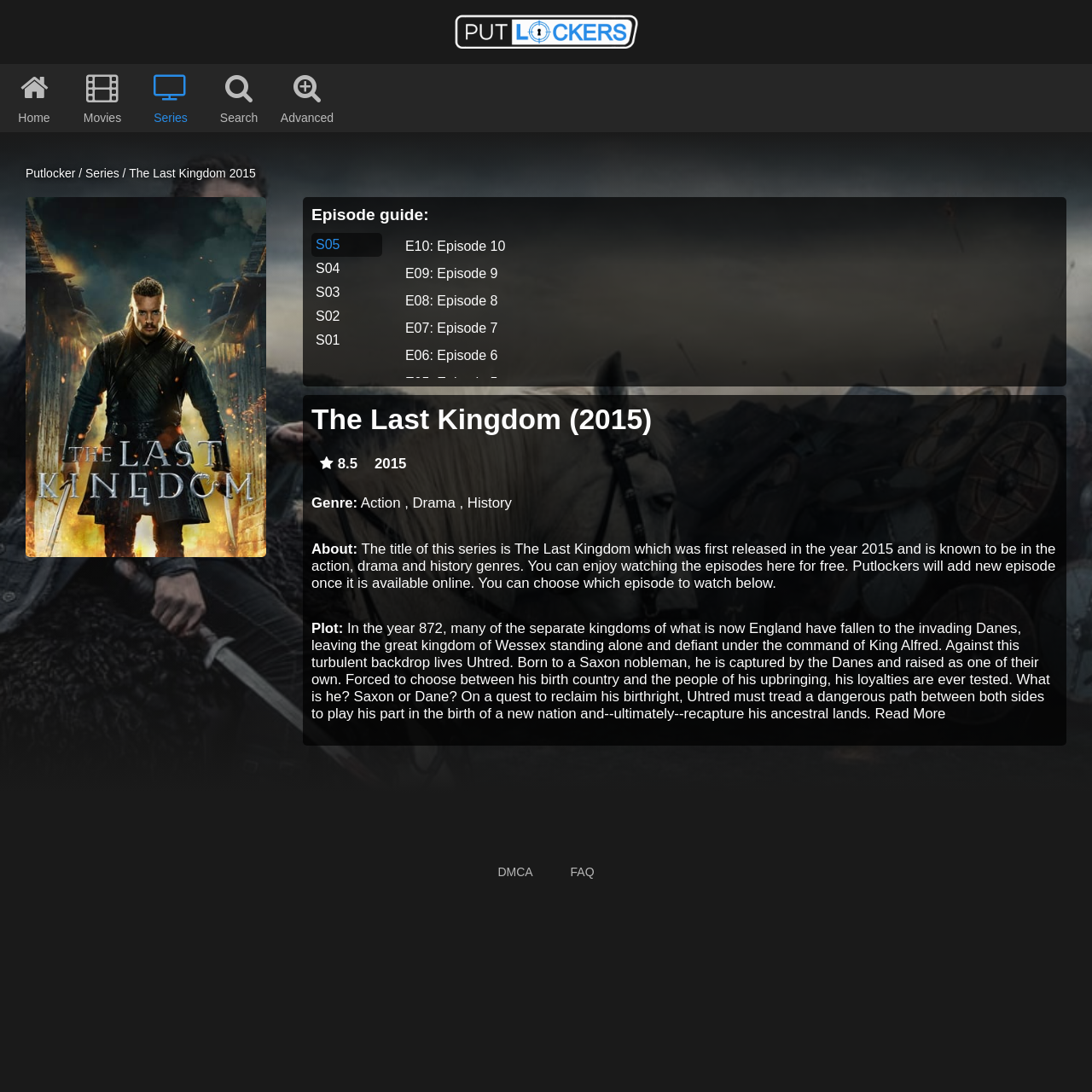Give a one-word or short-phrase answer to the following question: 
What is the name of the series?

The Last Kingdom